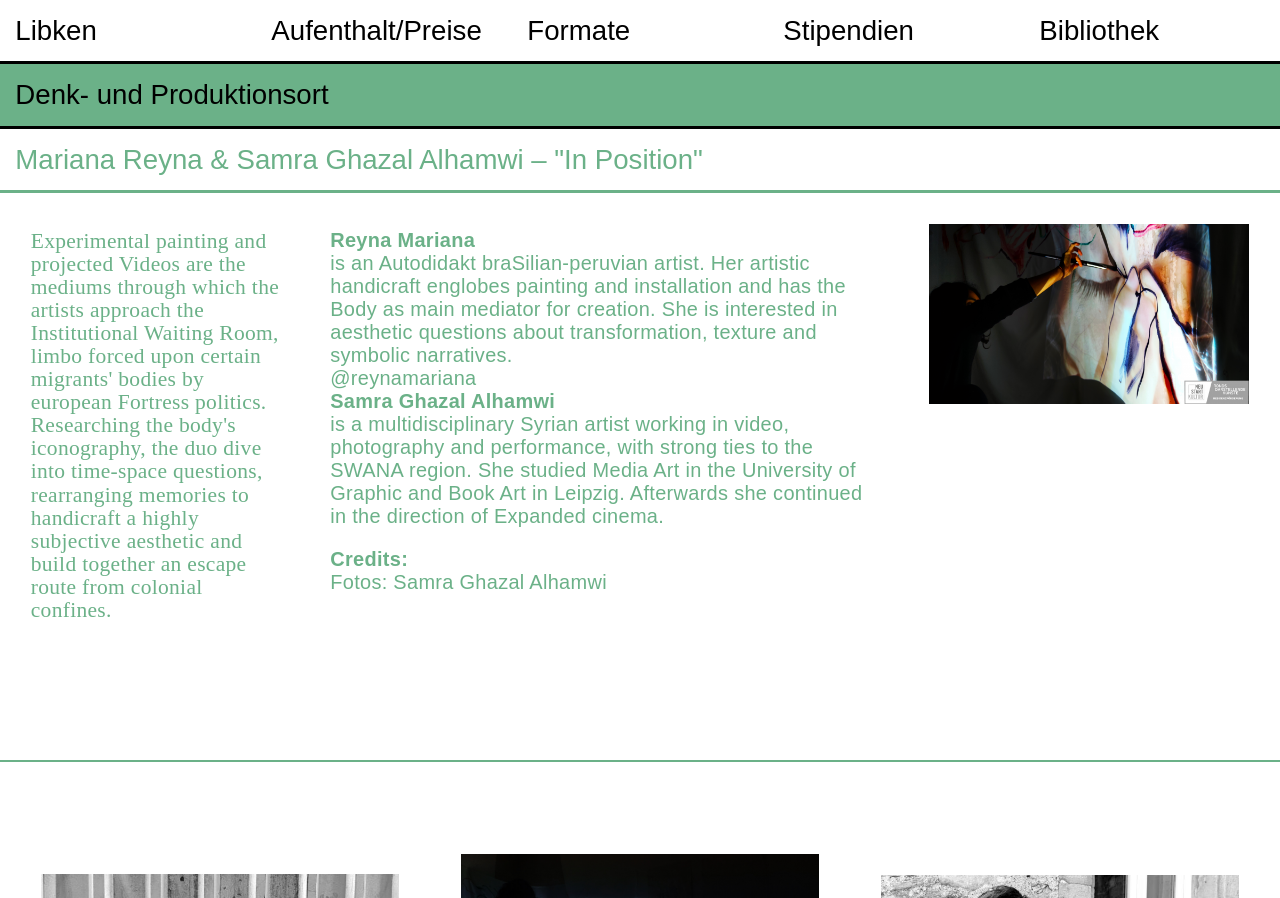How many artists are featured on this page?
Based on the content of the image, thoroughly explain and answer the question.

By examining the webpage, I found two separate sections dedicated to individual artists, Mariana Reyna and Samra Ghazal Alhamwi, each with their own descriptions and credits.